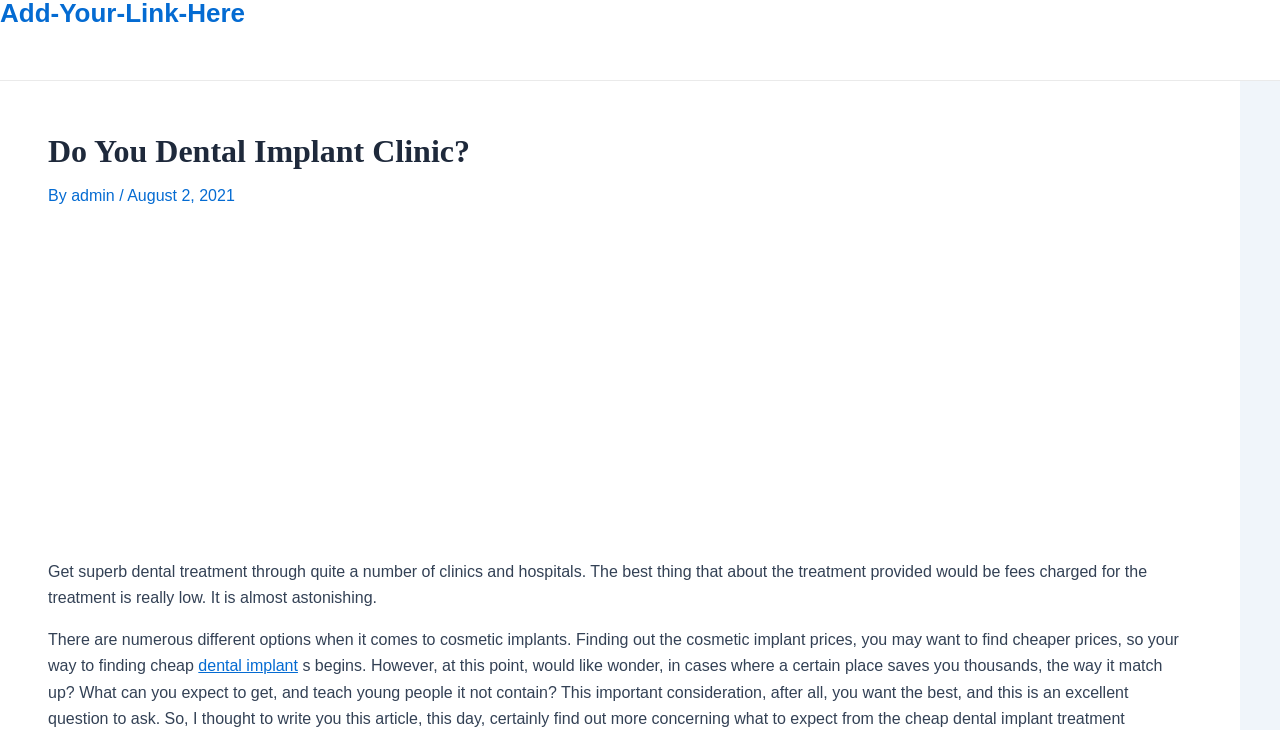Offer a comprehensive description of the webpage’s content and structure.

The webpage is about a dental implant clinic. At the top, there is a header section that spans almost the entire width of the page, containing the title "Do You Dental Implant Clinic?" in large font. Below the title, there is a line of text that reads "By admin / August 2, 2021", which is aligned to the left.

Below the header section, there is a block of text that occupies most of the page's width, describing the benefits of dental treatment at the clinic, including low fees. This text is followed by another block of text that discusses cosmetic implants and their prices.

There is a link to "dental implant" located near the bottom of the page, positioned to the right of the text about cosmetic implants. Overall, the webpage has a simple layout with a focus on providing information about dental implant clinics and their services.